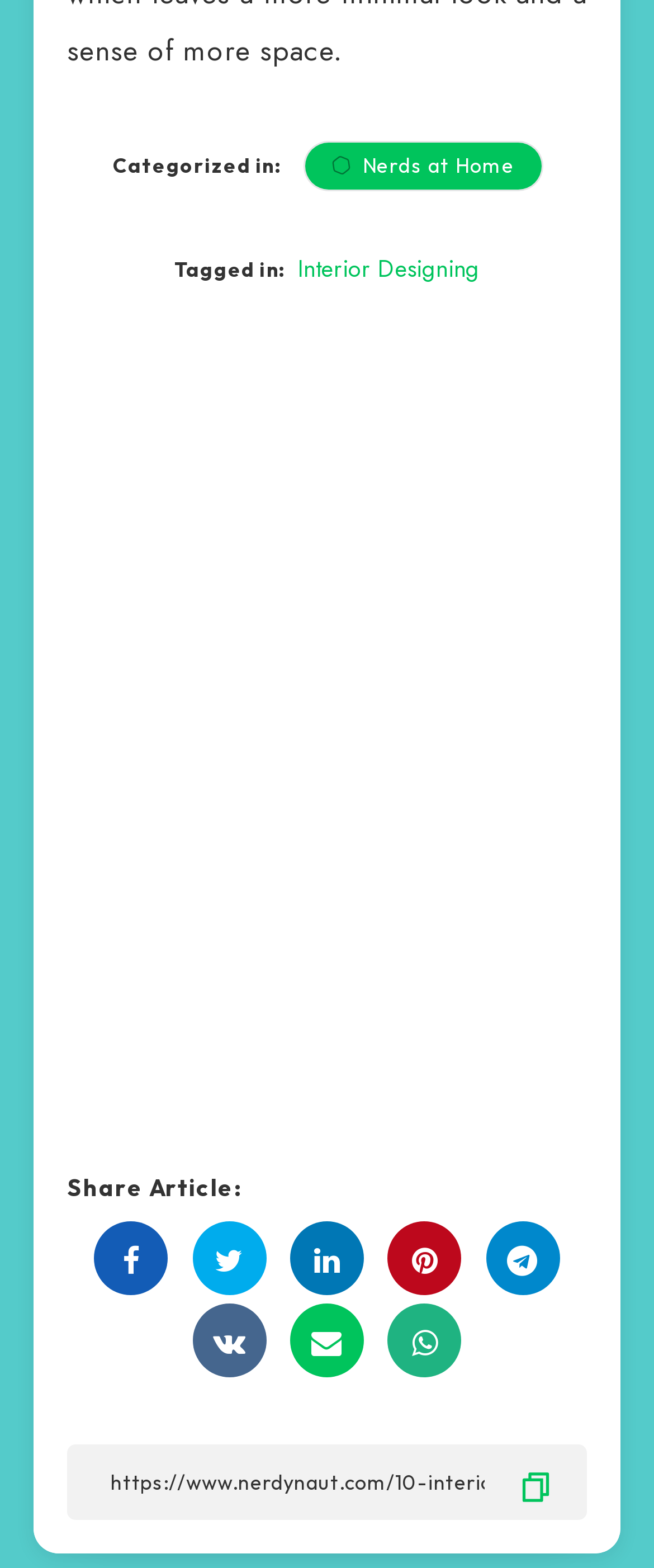What is the purpose of the 'Copy Link' textbox?
Give a detailed and exhaustive answer to the question.

The 'Copy Link' textbox is provided to allow users to easily copy the URL of the article, which can be used to share the article with others.